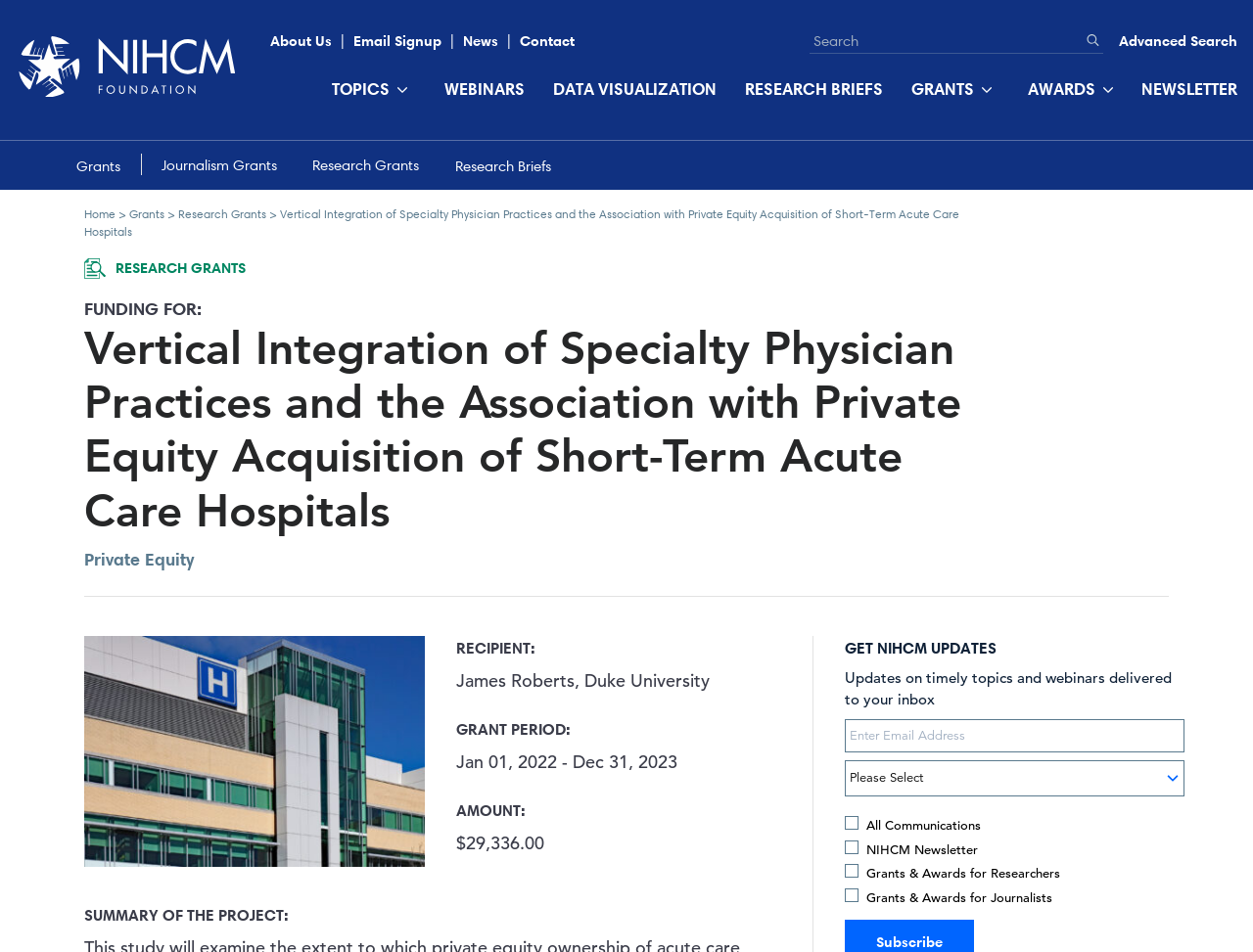Please specify the bounding box coordinates of the region to click in order to perform the following instruction: "Search for a topic".

[0.646, 0.032, 0.88, 0.056]